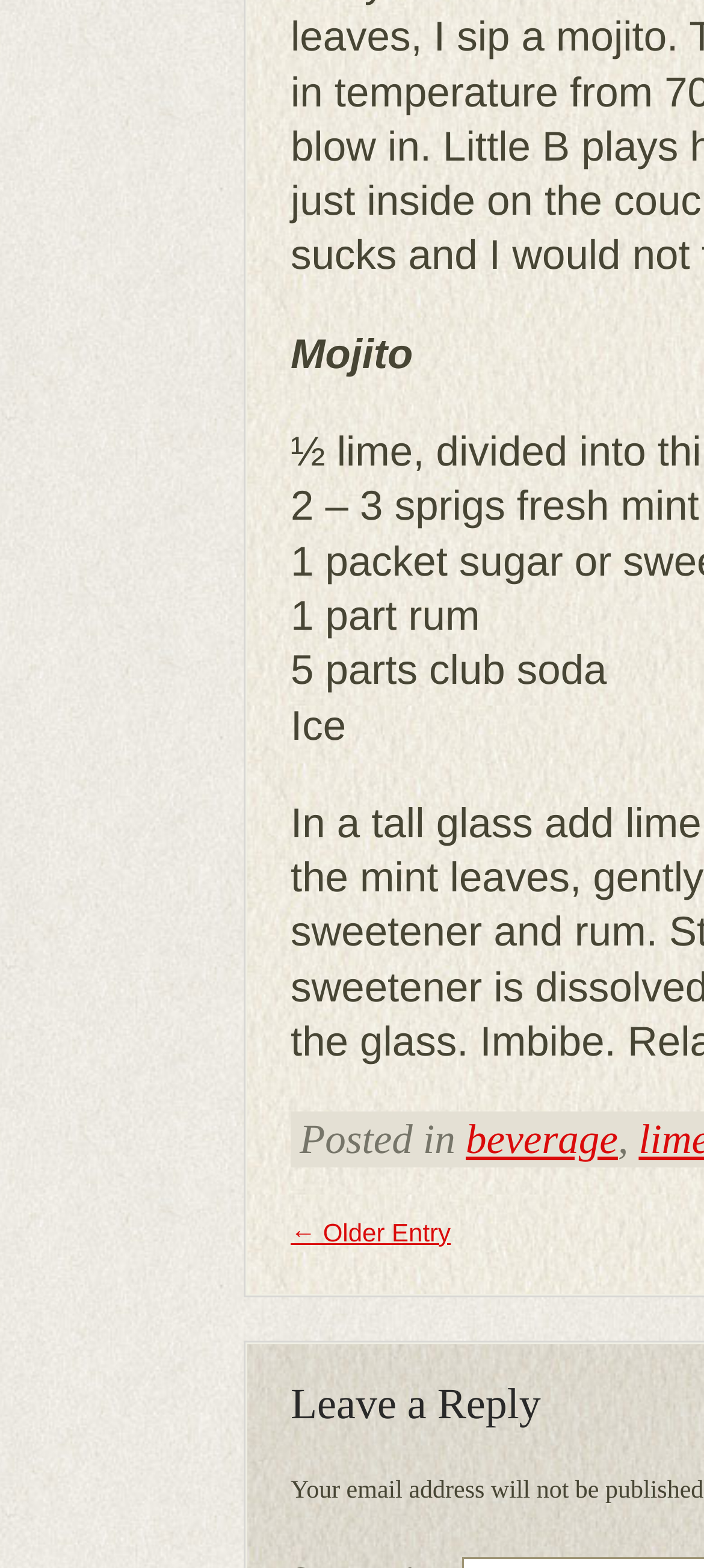From the webpage screenshot, identify the region described by title="1867". Provide the bounding box coordinates as (top-left x, top-left y, bottom-right x, bottom-right y), with each value being a floating point number between 0 and 1.

None